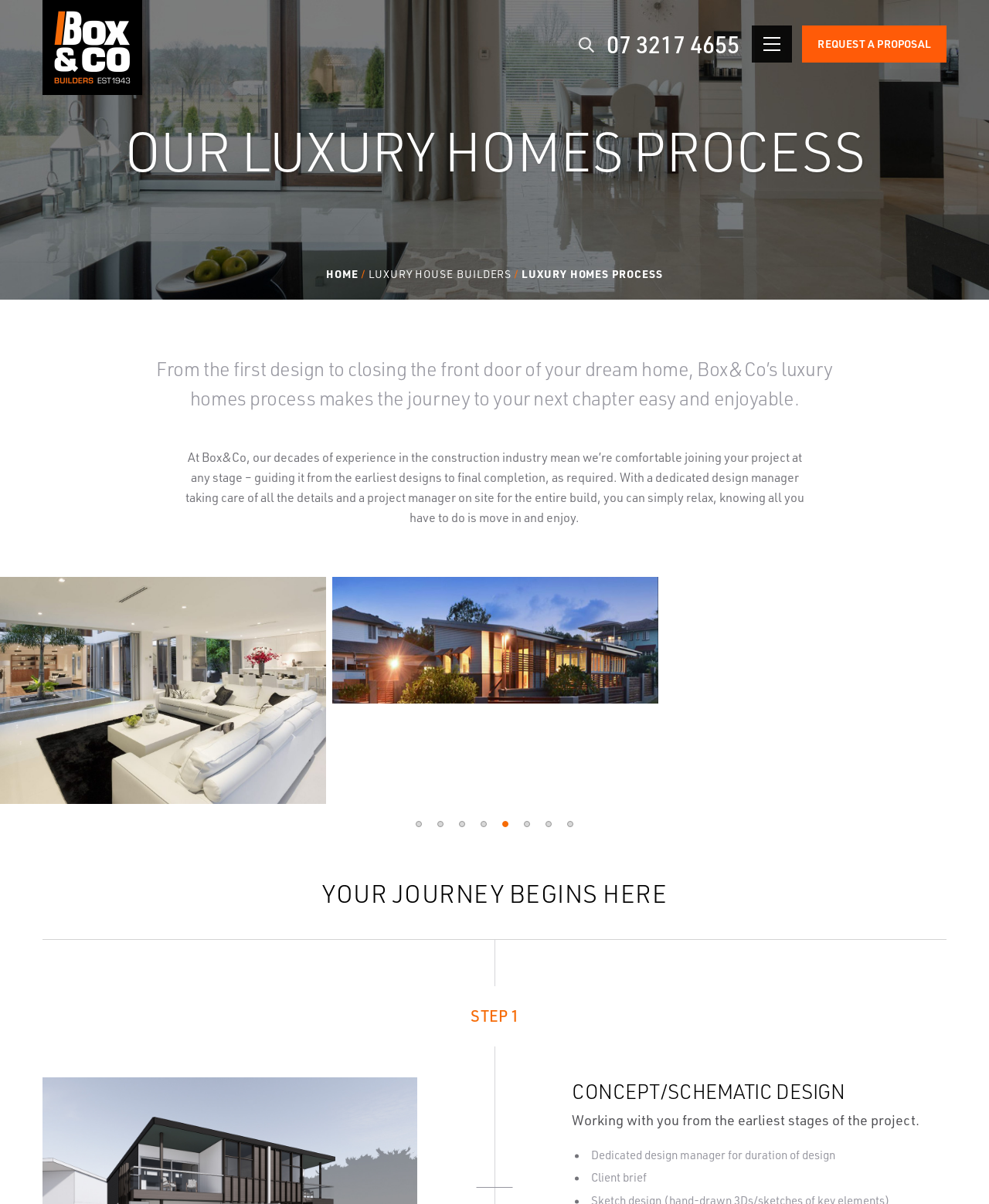Extract the bounding box coordinates of the UI element described: "Home". Provide the coordinates in the format [left, top, right, bottom] with values ranging from 0 to 1.

[0.33, 0.221, 0.363, 0.233]